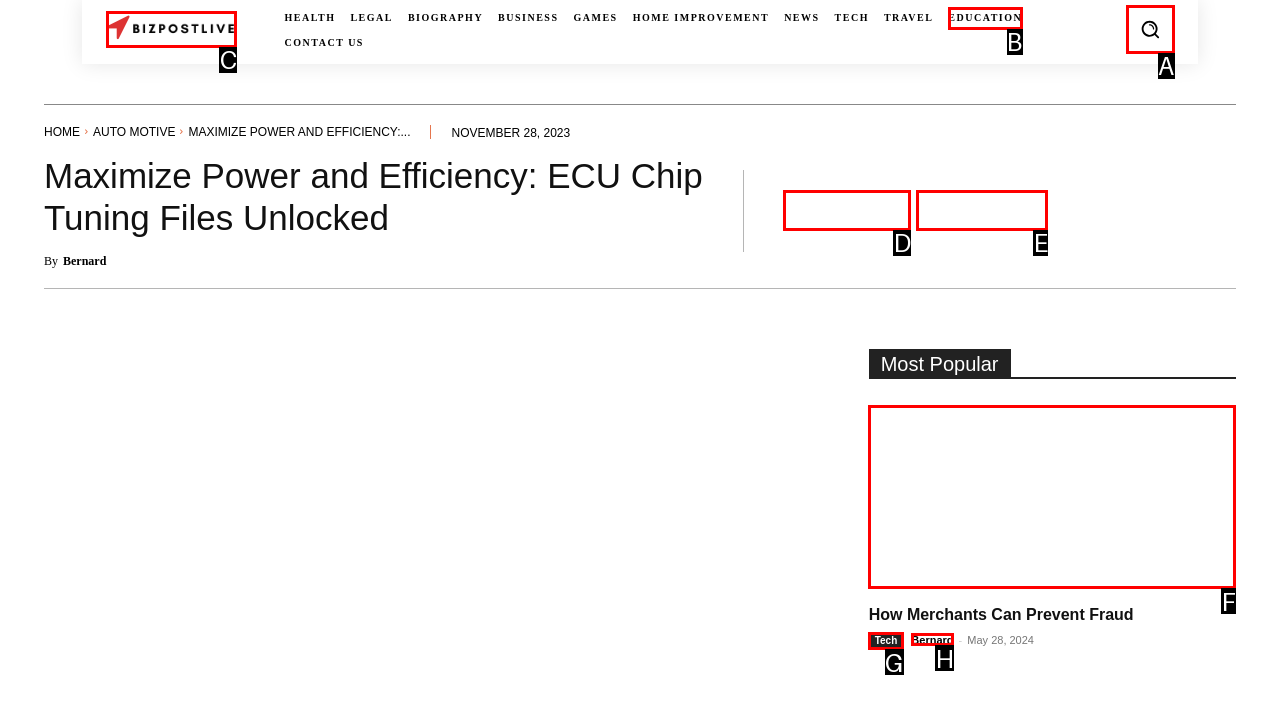Select the letter of the element you need to click to complete this task: Click the logo
Answer using the letter from the specified choices.

C